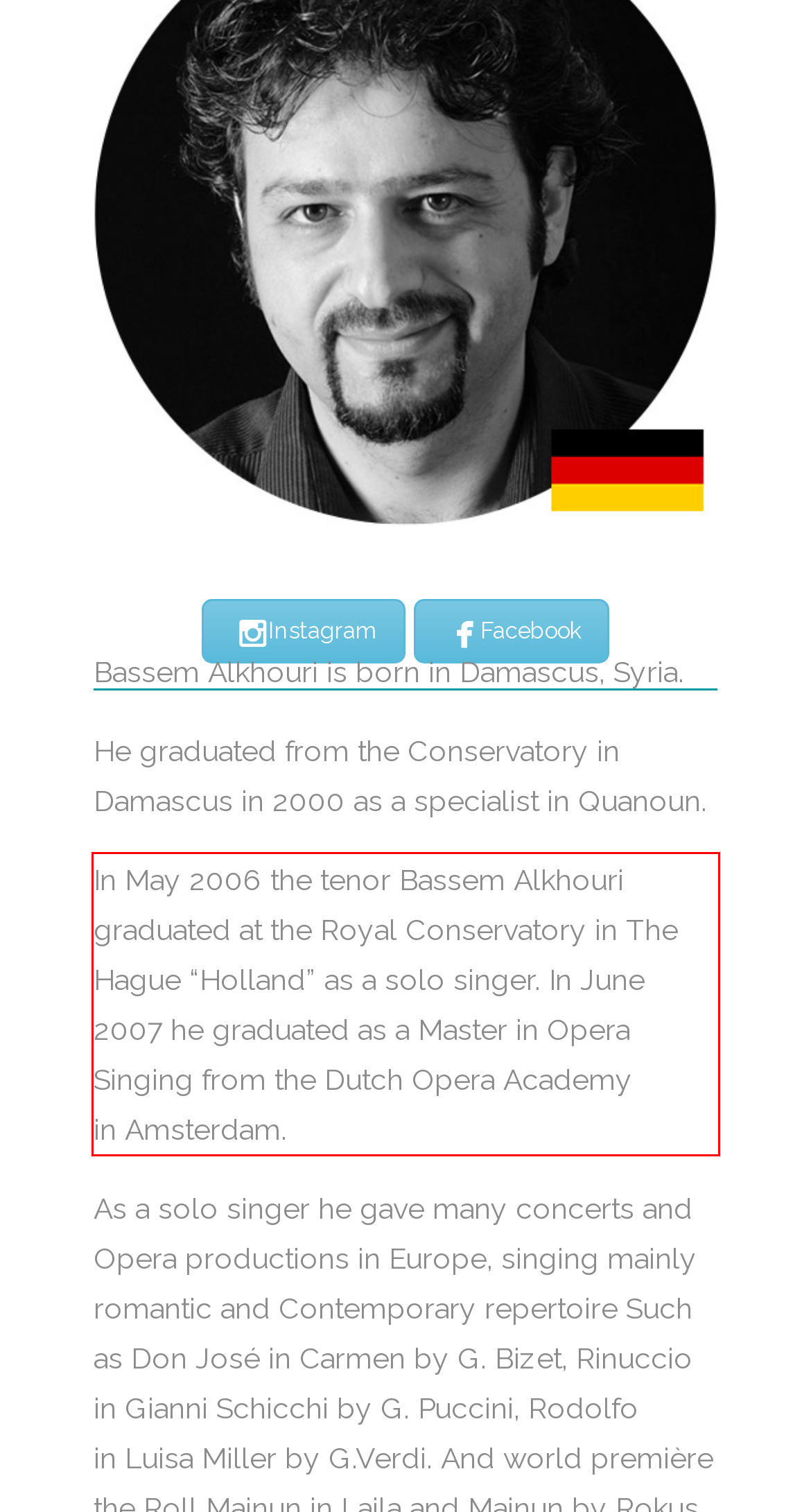Look at the provided screenshot of the webpage and perform OCR on the text within the red bounding box.

In May 2006 the tenor Bassem Alkhouri graduated at the Royal Conservatory in The Hague “Holland” as a solo singer. In June 2007 he graduated as a Master in Opera Singing from the Dutch Opera Academy in Amsterdam.